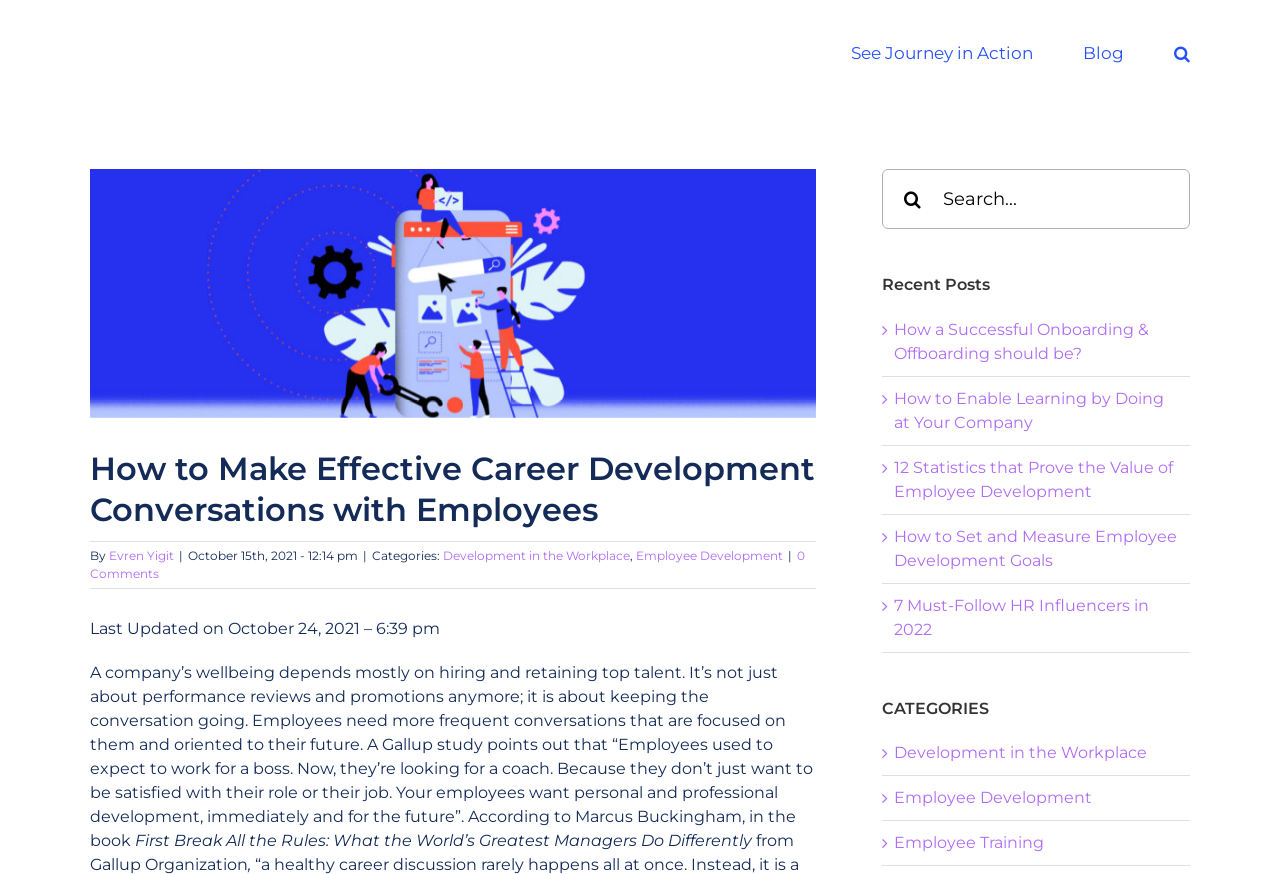Determine the bounding box coordinates of the clickable element to complete this instruction: "View recent posts". Provide the coordinates in the format of four float numbers between 0 and 1, [left, top, right, bottom].

[0.689, 0.314, 0.93, 0.339]